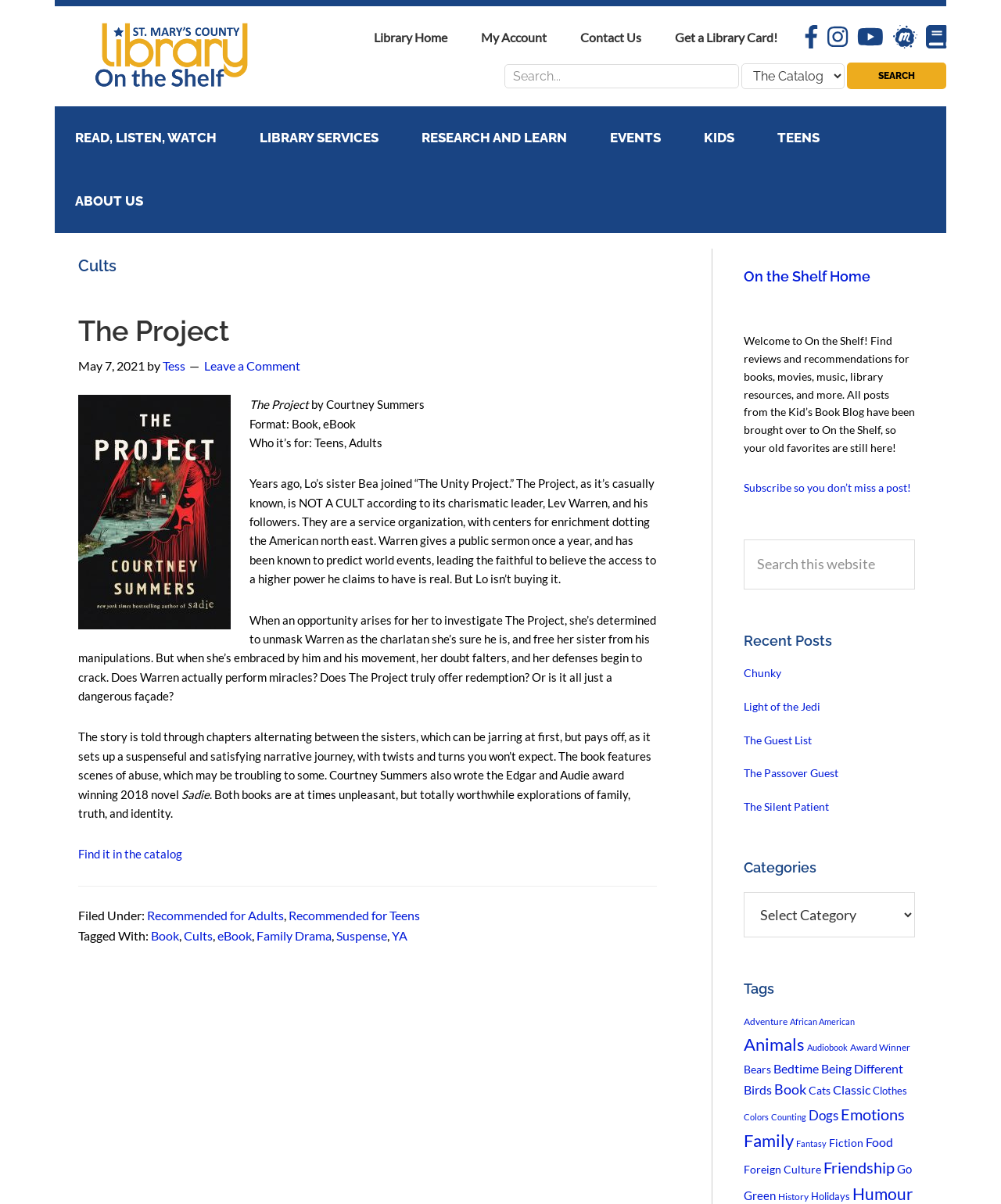Please pinpoint the bounding box coordinates for the region I should click to adhere to this instruction: "Subscribe to On the Shelf".

[0.743, 0.399, 0.91, 0.41]